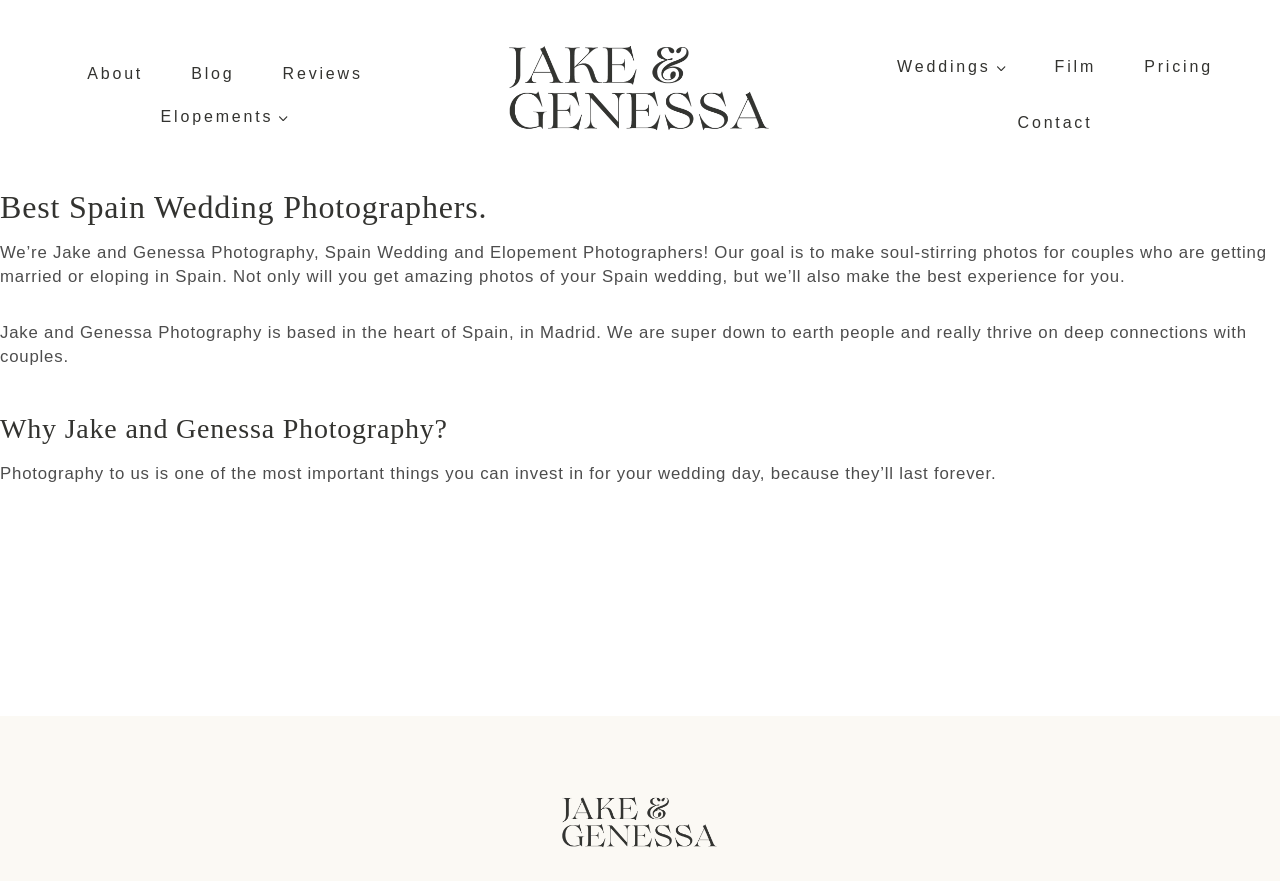Utilize the details in the image to give a detailed response to the question: What is the importance of photography according to Jake and Genessa?

I found the answer by reading the article section, where it says 'Photography to us is one of the most important things you can invest in for your wedding day, because they’ll last forever.' This indicates that according to Jake and Genessa, photography is important because it will last forever.